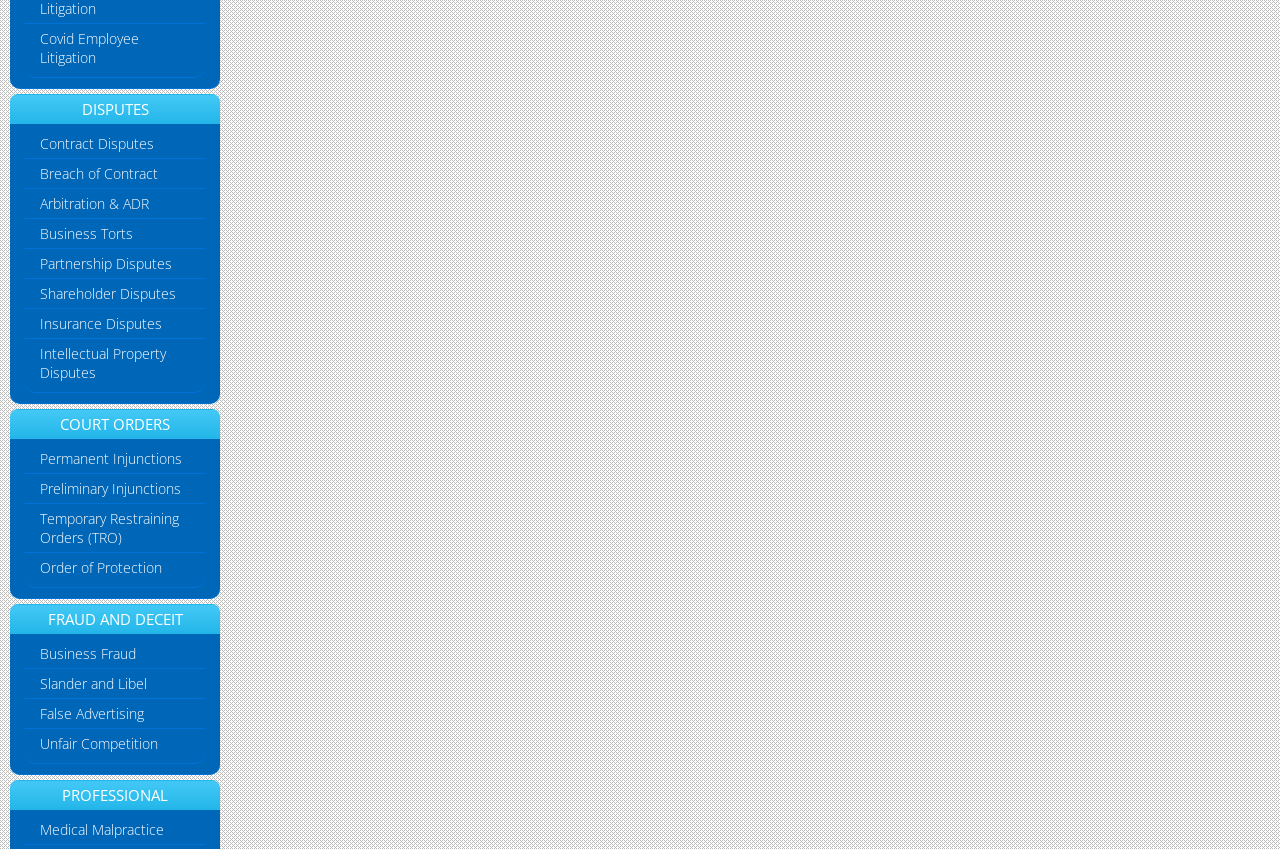Using the webpage screenshot, find the UI element described by Temporary Restraining Orders (TRO). Provide the bounding box coordinates in the format (top-left x, top-left y, bottom-right x, bottom-right y), ensuring all values are floating point numbers between 0 and 1.

[0.031, 0.6, 0.14, 0.645]